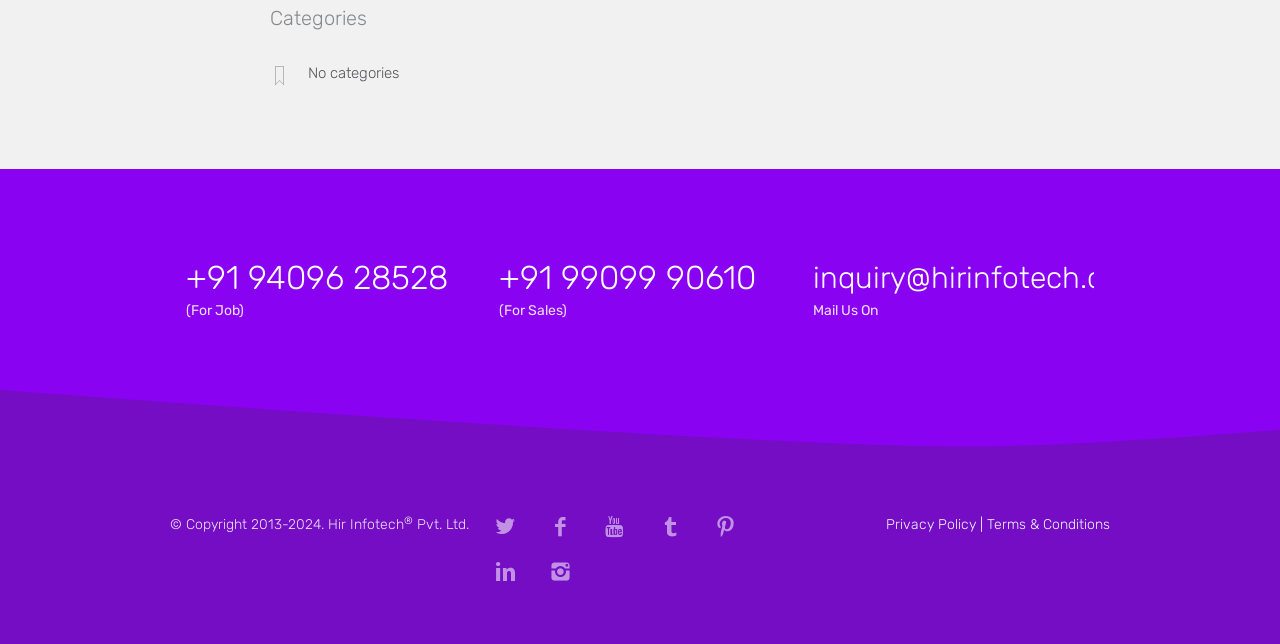Determine the bounding box of the UI component based on this description: "Our Staff". The bounding box coordinates should be four float values between 0 and 1, i.e., [left, top, right, bottom].

None